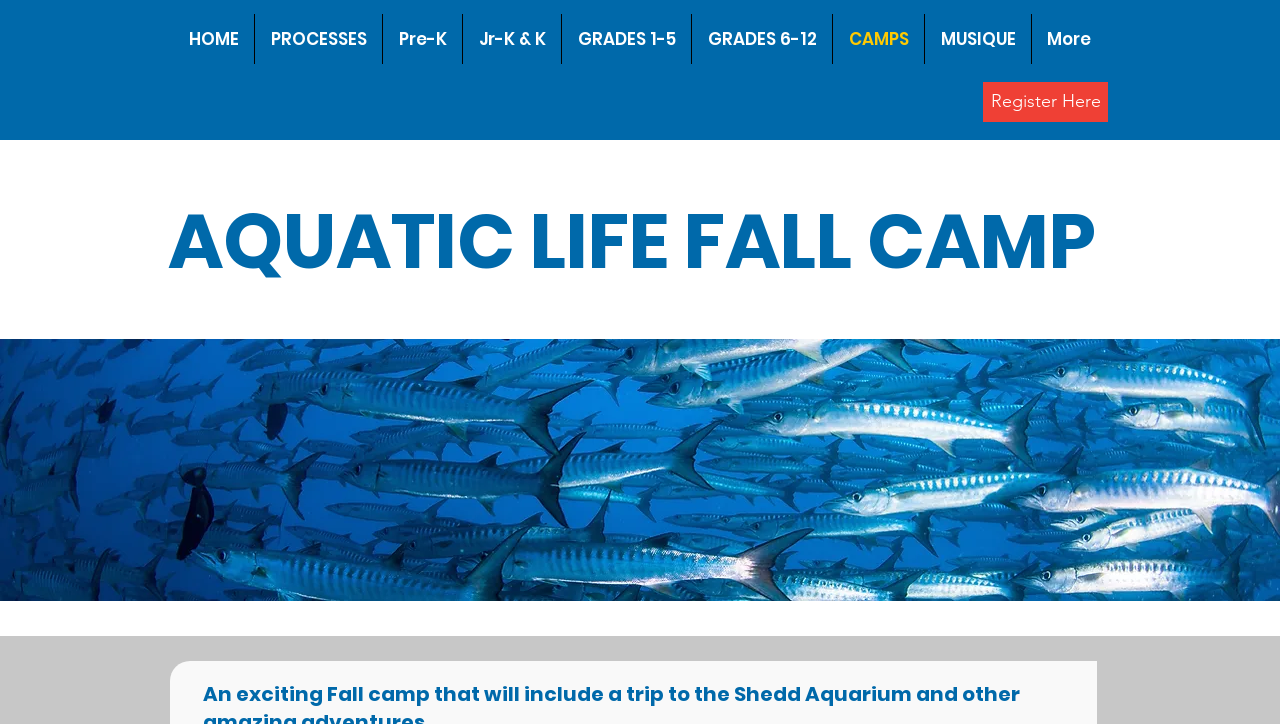Please find and report the bounding box coordinates of the element to click in order to perform the following action: "explore musique program". The coordinates should be expressed as four float numbers between 0 and 1, in the format [left, top, right, bottom].

[0.723, 0.019, 0.805, 0.088]